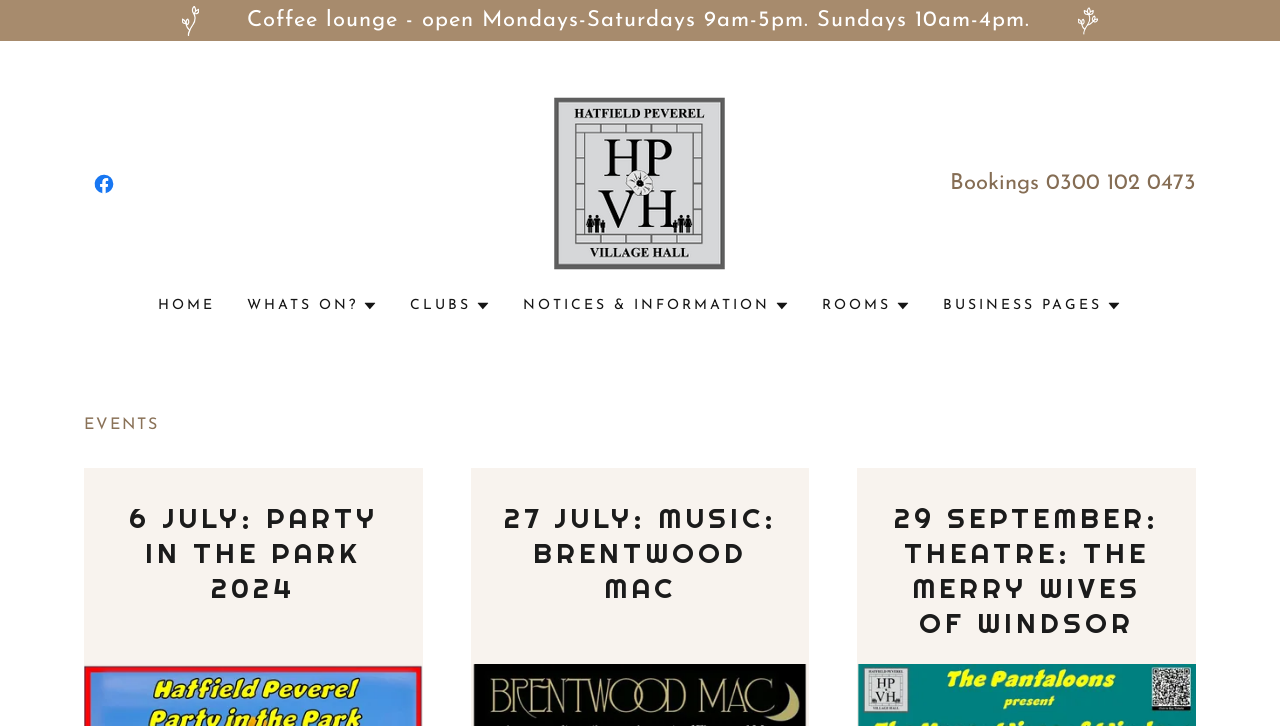Identify and provide the bounding box coordinates of the UI element described: "About Us". The coordinates should be formatted as [left, top, right, bottom], with each number being a float between 0 and 1.

None